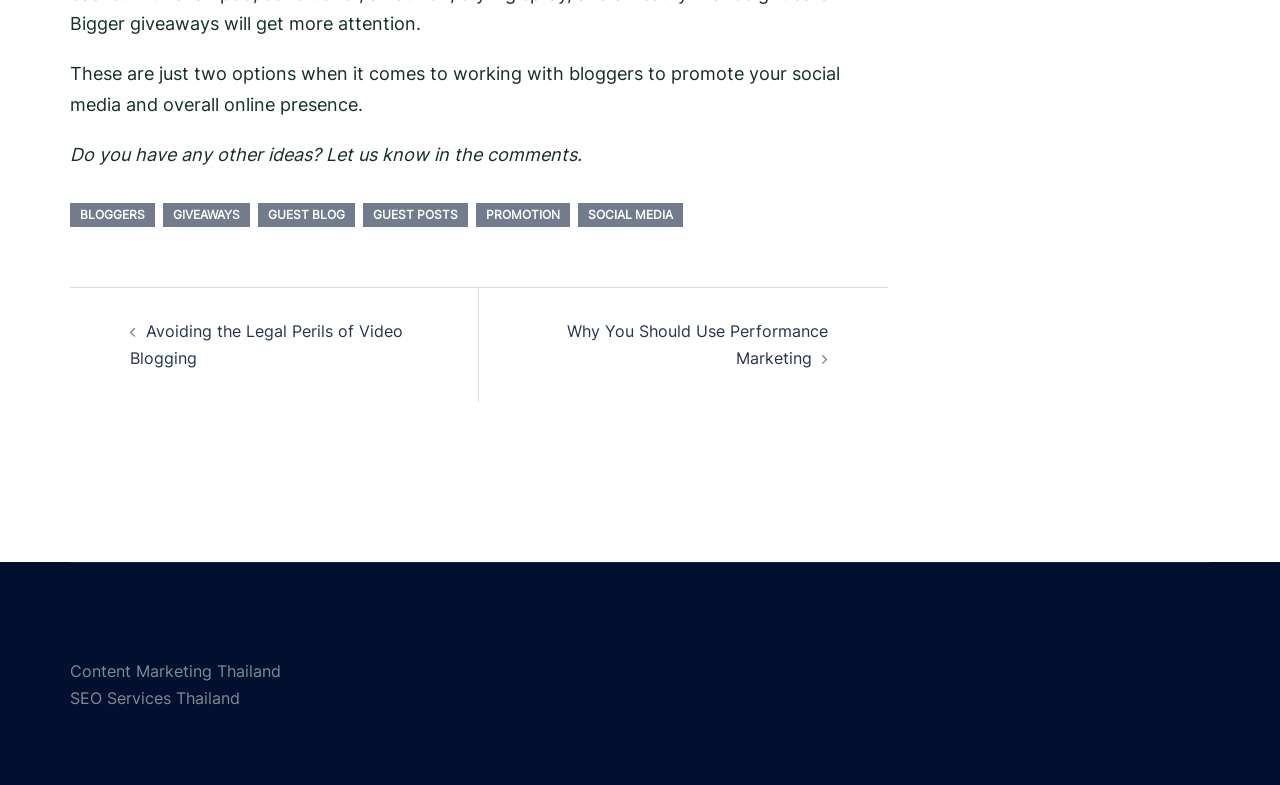Using the format (top-left x, top-left y, bottom-right x, bottom-right y), provide the bounding box coordinates for the described UI element. All values should be floating point numbers between 0 and 1: guest posts

[0.284, 0.259, 0.366, 0.289]